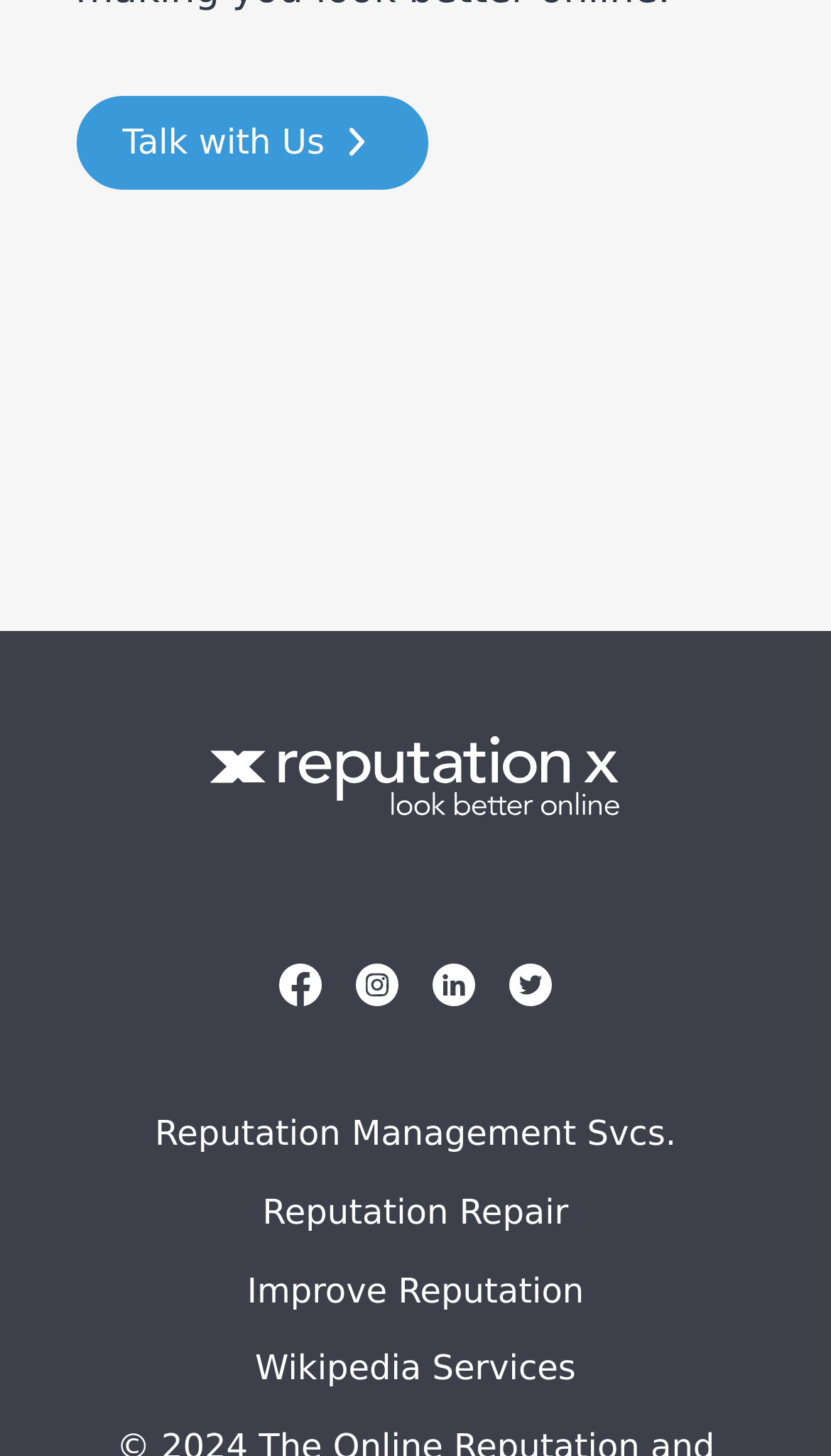Determine the bounding box coordinates of the UI element described below. Use the format (top-left x, top-left y, bottom-right x, bottom-right y) with floating point numbers between 0 and 1: Reputation Management Svcs.

[0.186, 0.764, 0.814, 0.792]